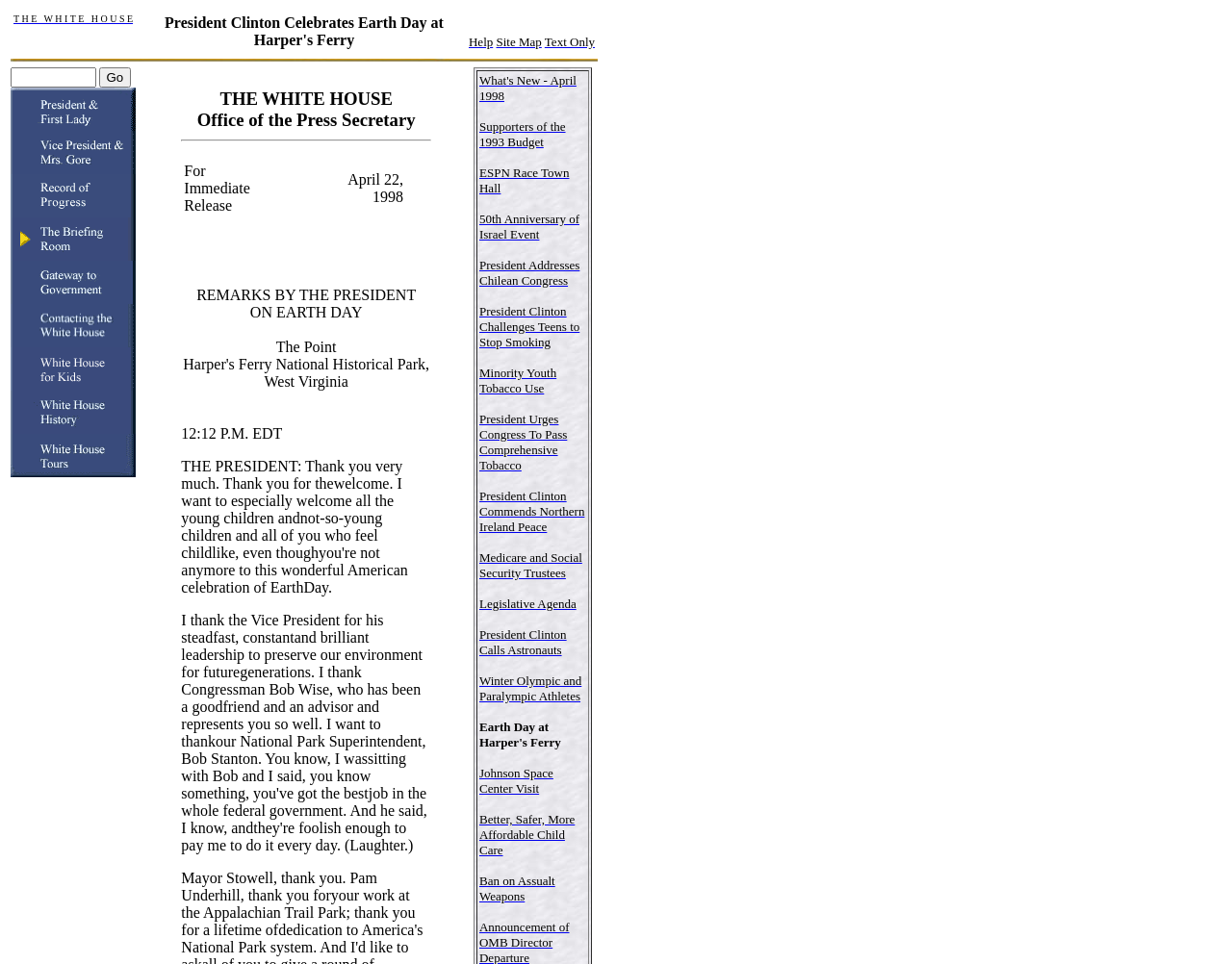What is the location of the event?
Answer the question with a detailed explanation, including all necessary information.

The location of the event is mentioned in the text 'President Clinton Celebrates Earth Day at Harper's Ferry', which indicates that the event is taking place at Harper's Ferry.